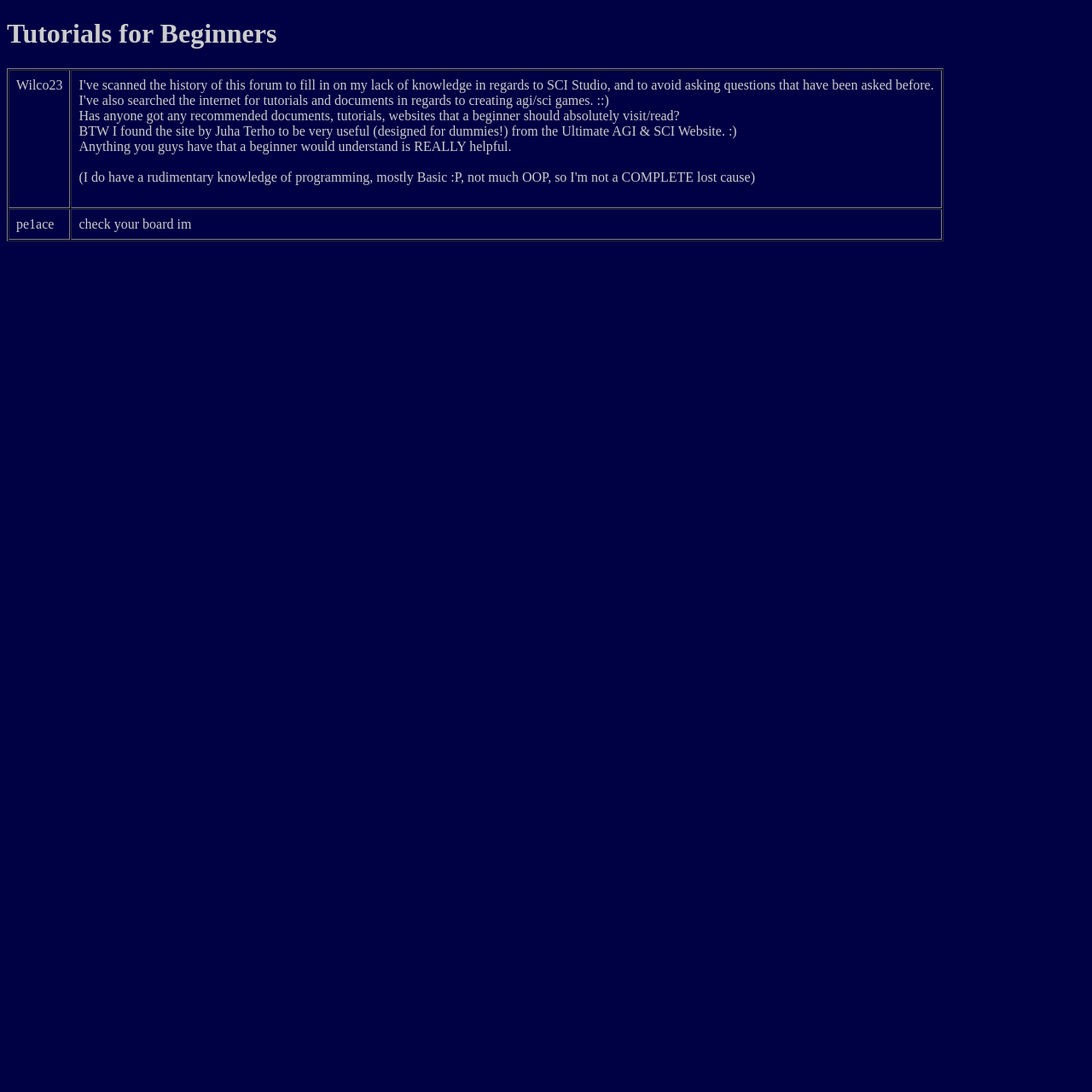What is the name of the person who created a useful website for beginners?
Please answer the question with a single word or phrase, referencing the image.

Juha Terho